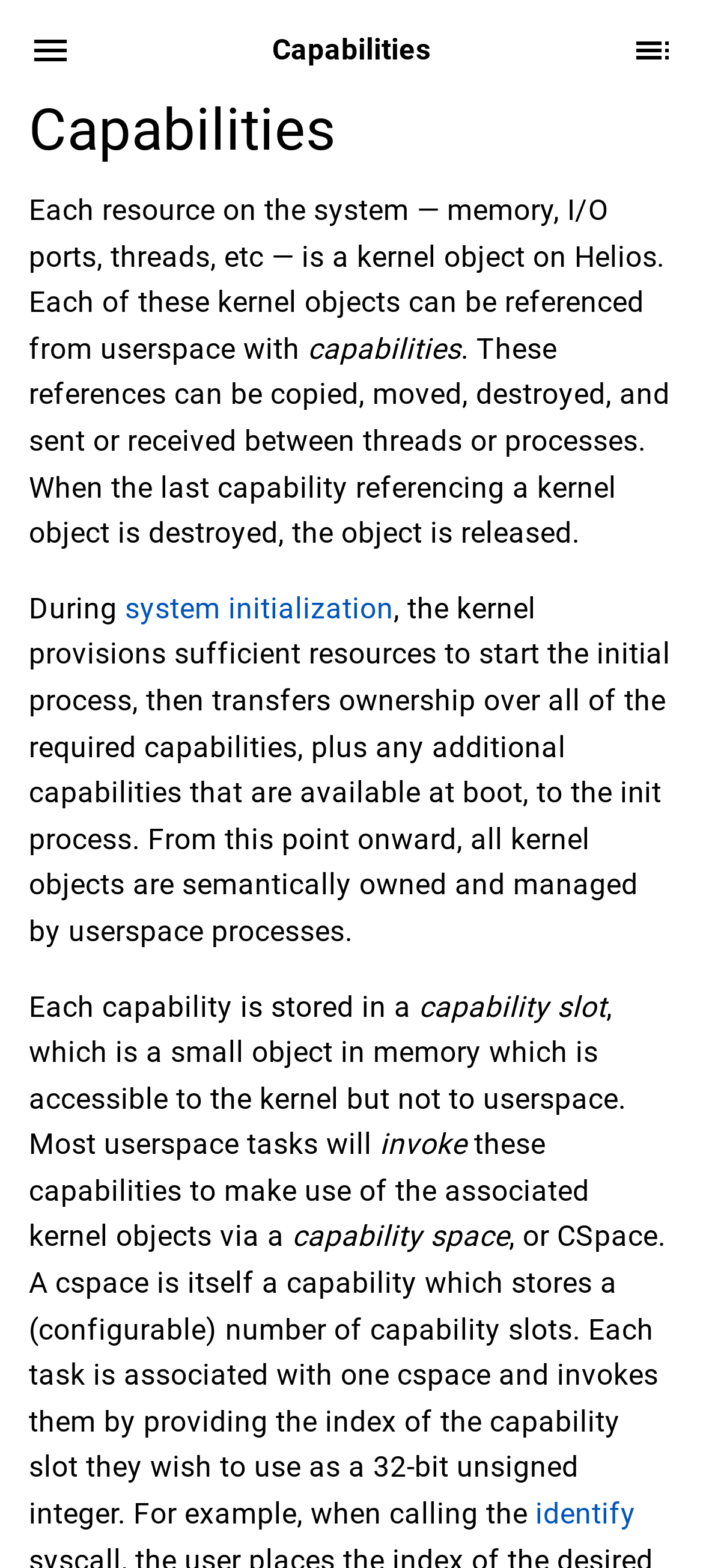What is a capability slot?
Please give a detailed and elaborate explanation in response to the question.

According to the webpage, each capability is stored in a capability slot, which is a small object in memory that is accessible to the kernel but not to userspace. This is explained in the fourth paragraph of the webpage.